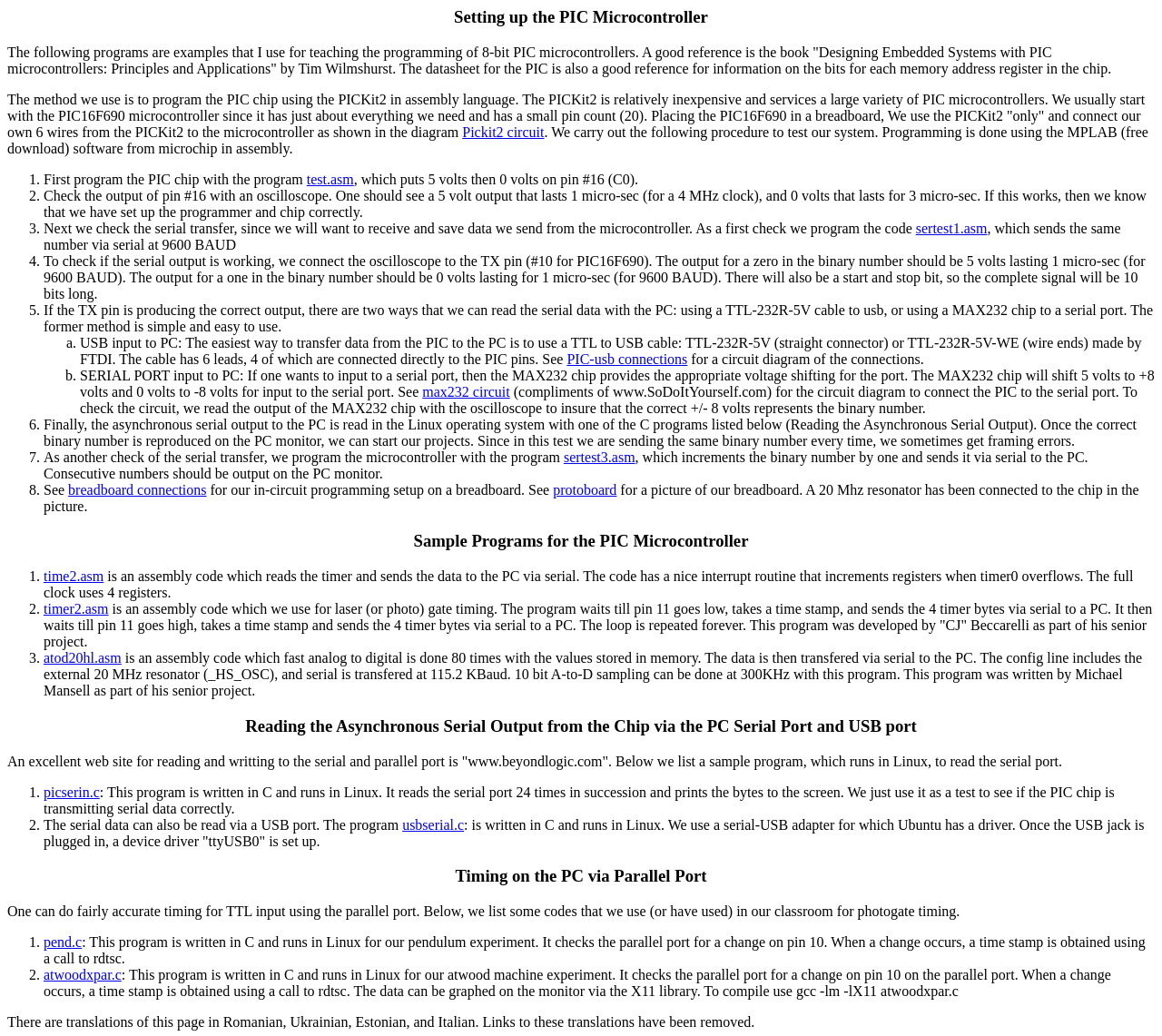What is the frequency of the clock used in the protoboard?
Please utilize the information in the image to give a detailed response to the question.

According to the webpage, a 20 Mhz resonator has been connected to the chip in the picture of the protoboard, as mentioned in the sentence 'A 20 Mhz resonator has been connected to the chip in the picture.'